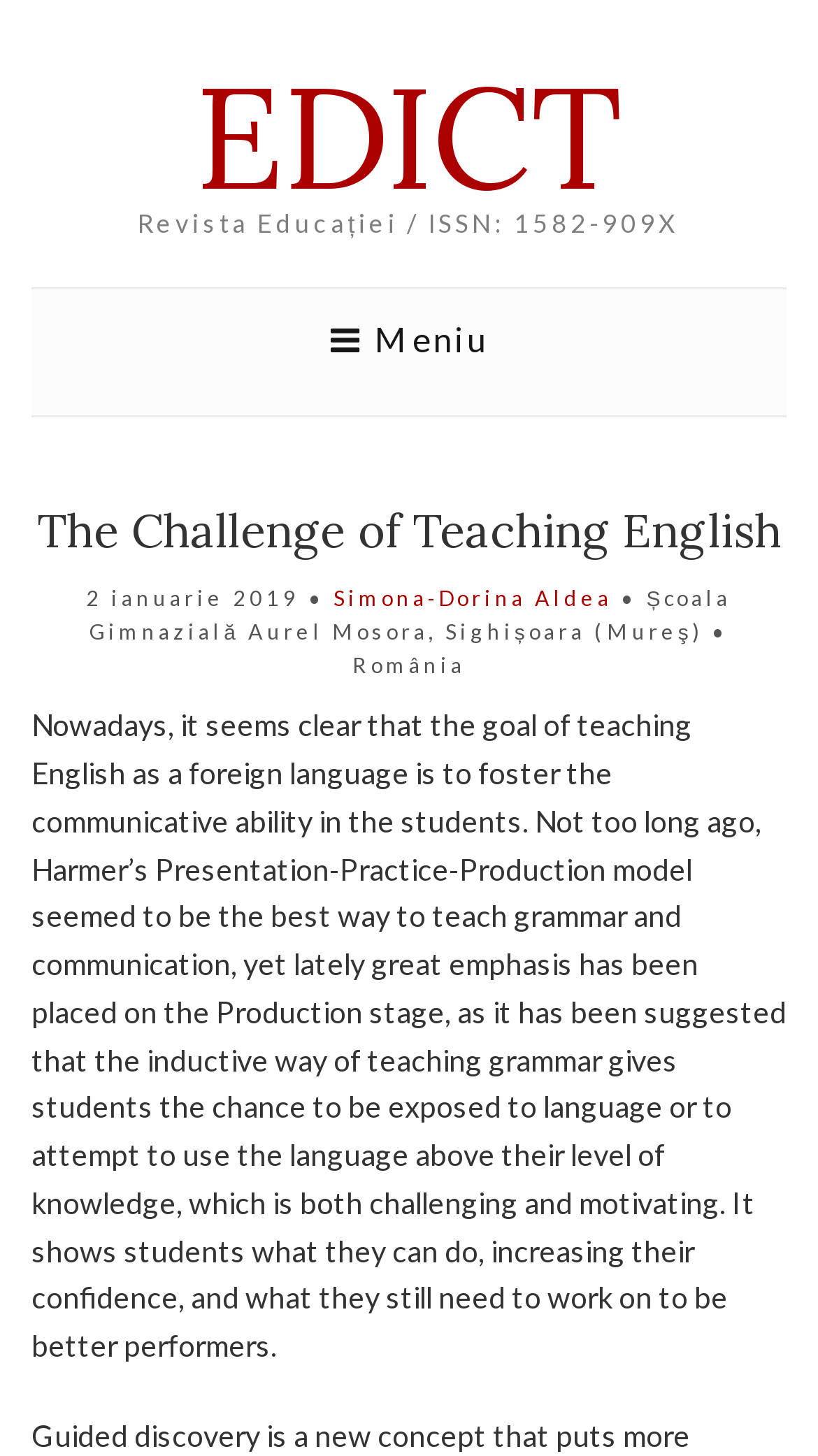Examine the image carefully and respond to the question with a detailed answer: 
Who is the author of the article?

The author of the article can be found in the link element 'Simona-Dorina Aldea' which is located below the heading 'The Challenge of Teaching English', and it is specified as 'Simona-Dorina Aldea'.